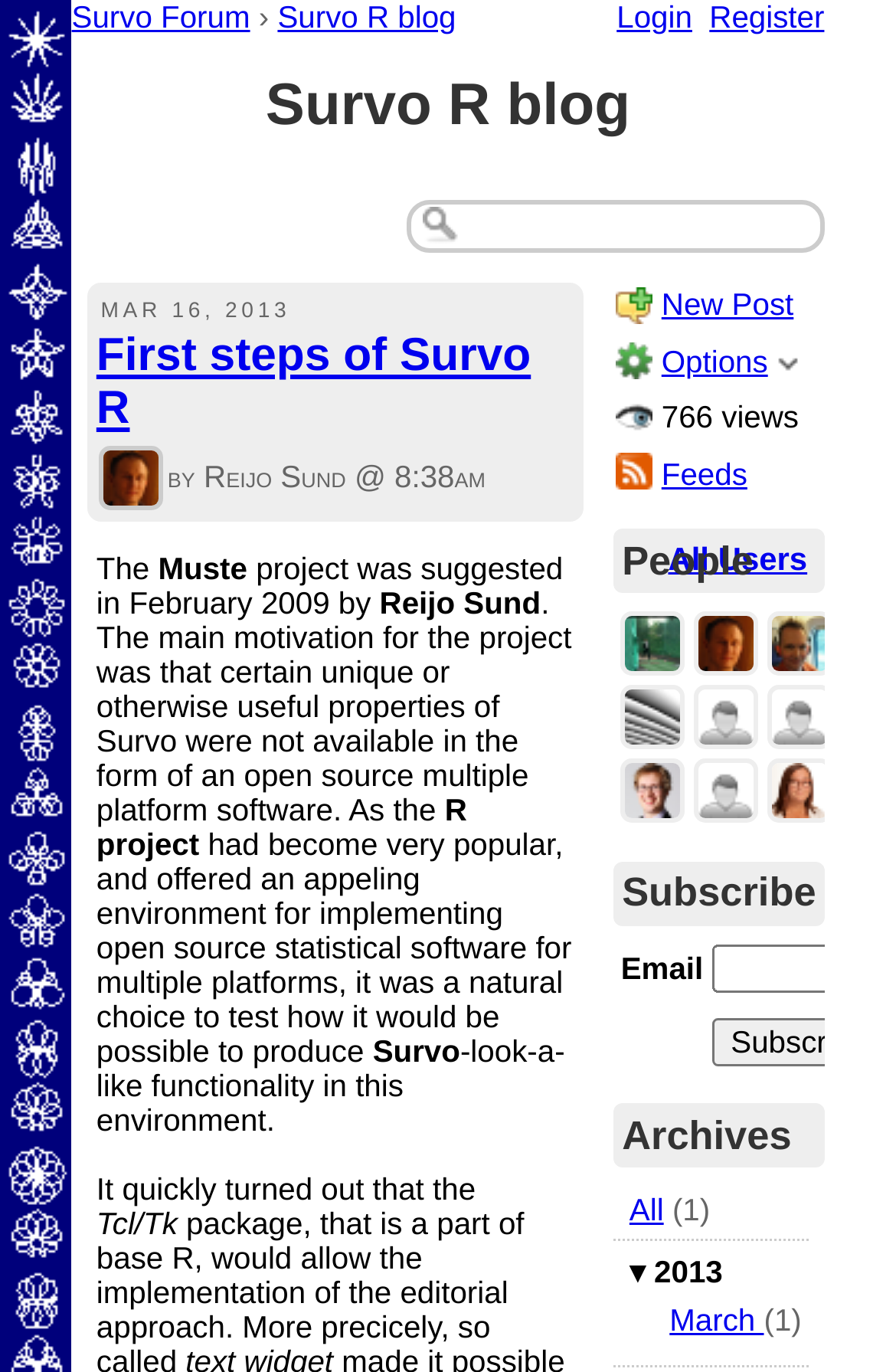Determine the bounding box coordinates for the area that needs to be clicked to fulfill this task: "Login to the system". The coordinates must be given as four float numbers between 0 and 1, i.e., [left, top, right, bottom].

[0.688, 0.0, 0.773, 0.025]